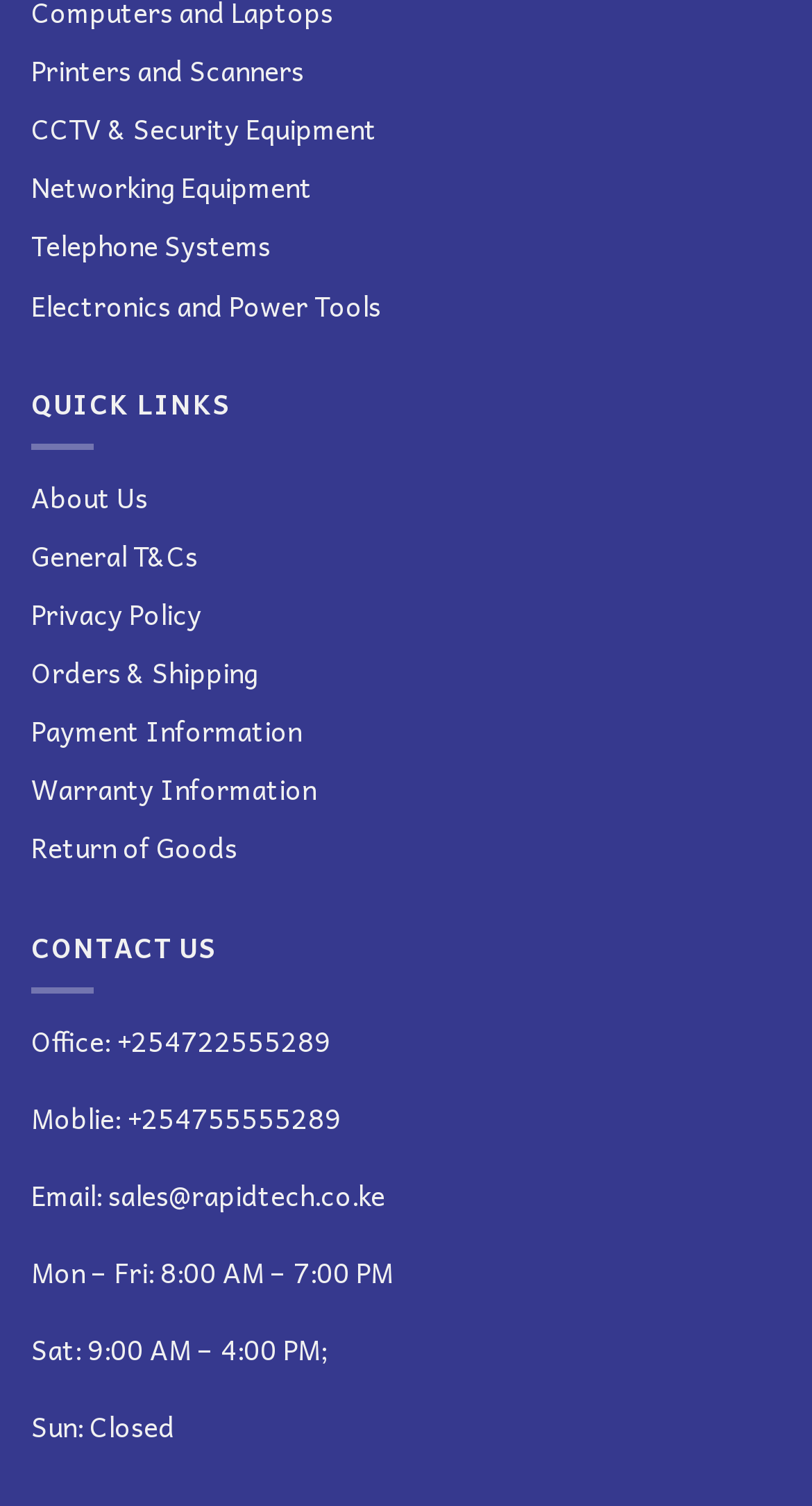What is the email address for sales?
Examine the image and provide an in-depth answer to the question.

I found the email address by looking at the 'CONTACT US' section, where it lists the email address as 'sales@rapidtech.co.ke'.